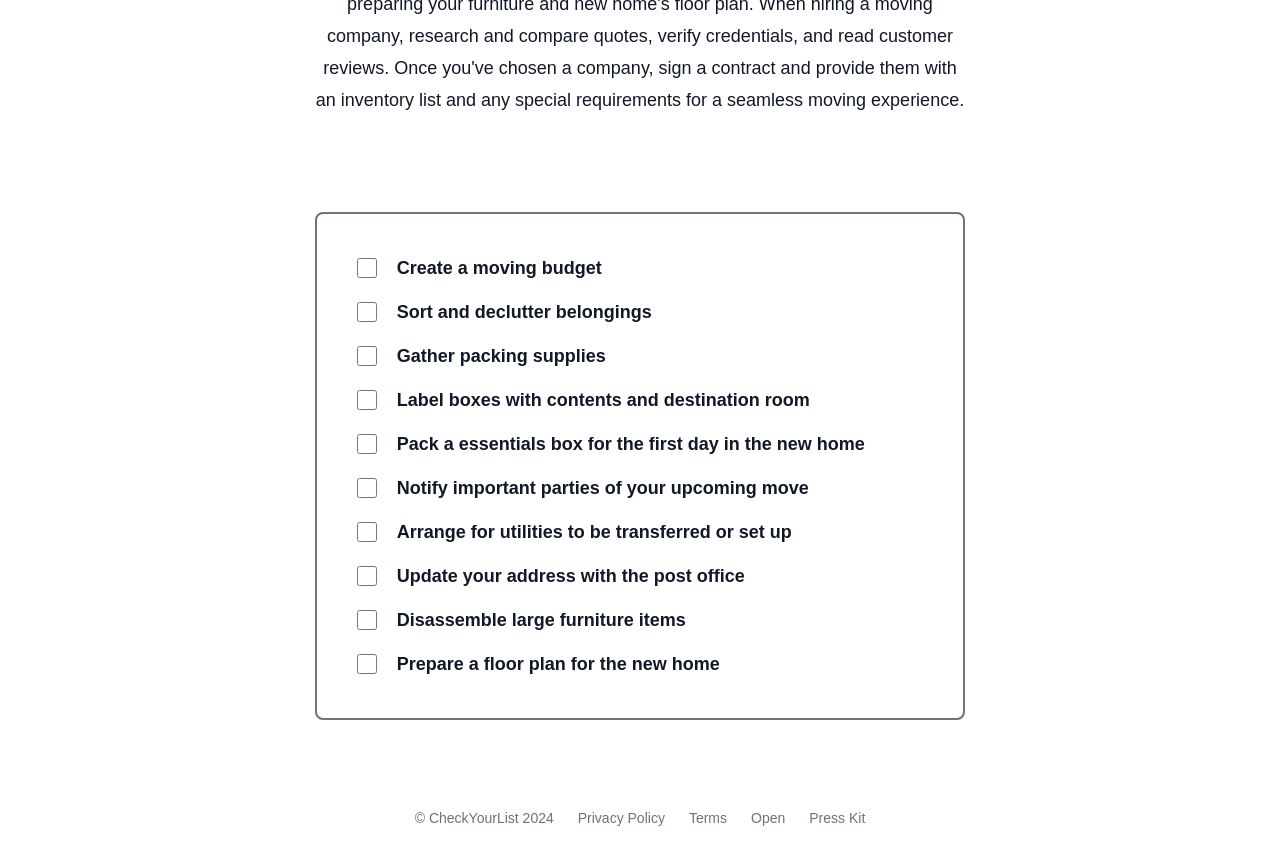Provide the bounding box coordinates for the UI element that is described by this text: "Privacy Policy". The coordinates should be in the form of four float numbers between 0 and 1: [left, top, right, bottom].

[0.451, 0.948, 0.519, 0.972]